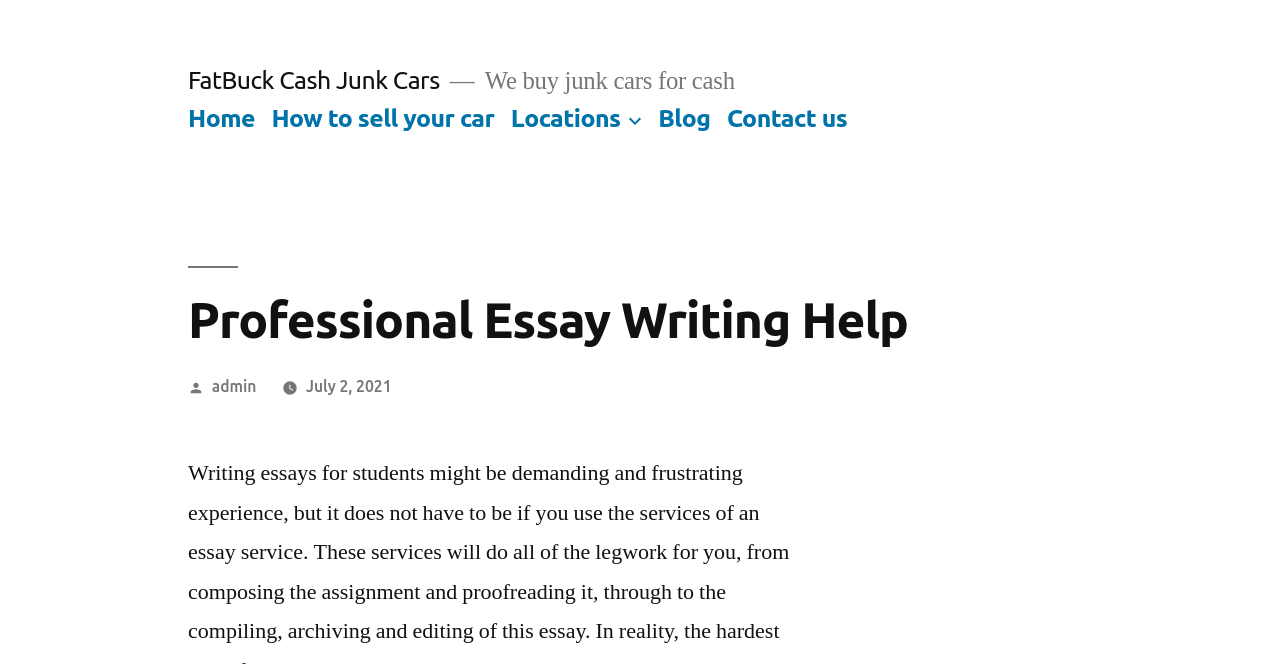Who posted the essay?
Analyze the image and provide a thorough answer to the question.

The author of the essay is obtained from the link 'admin' located in the header section of the webpage, which is below the heading 'Professional Essay Writing Help'.